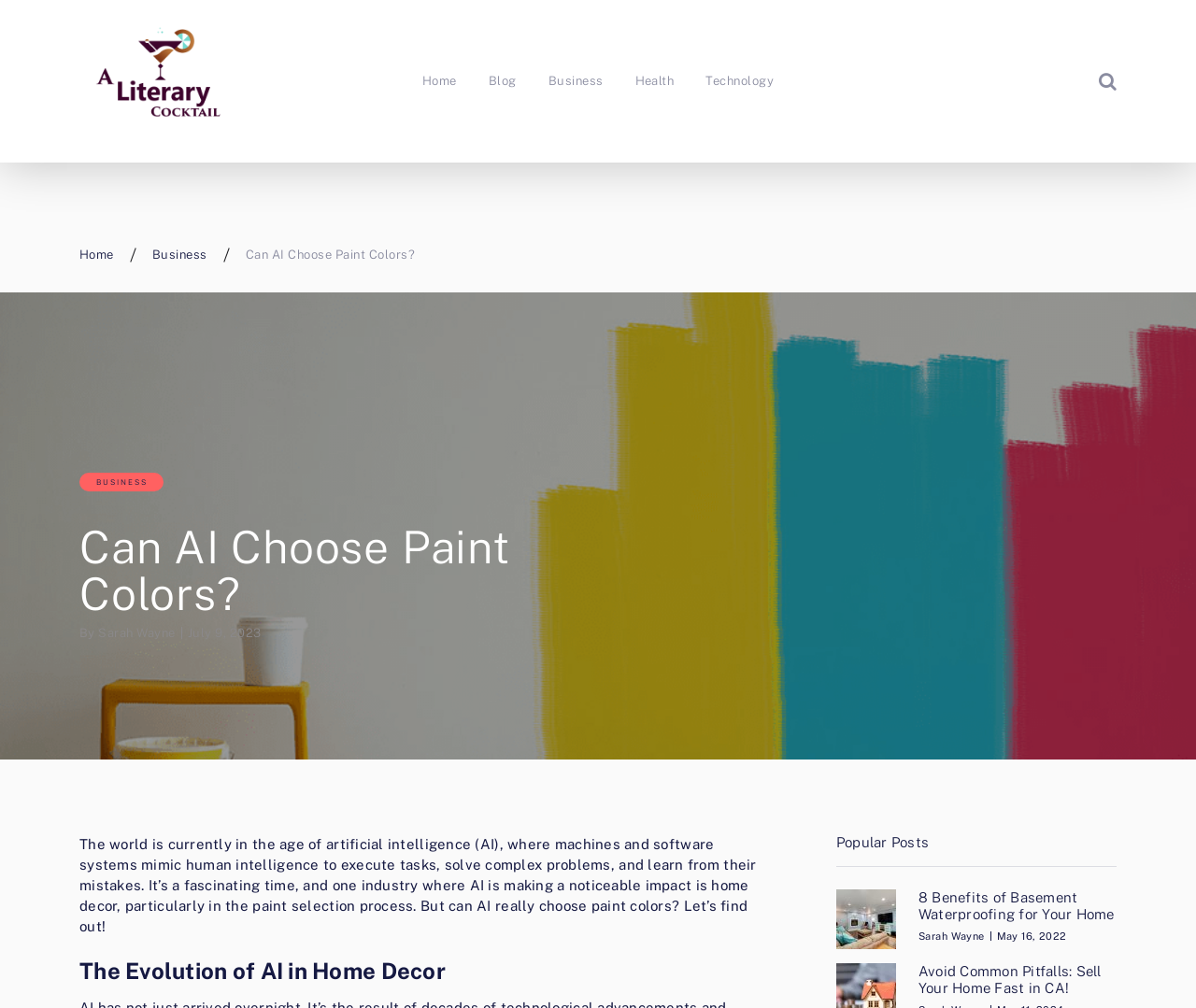What is the date of the article 'Can AI Choose Paint Colors?'?
Refer to the image and provide a detailed answer to the question.

The answer can be found by looking at the date mentioned below the title of the article, which is 'Can AI Choose Paint Colors?'. The date is 'July 9, 2023'.